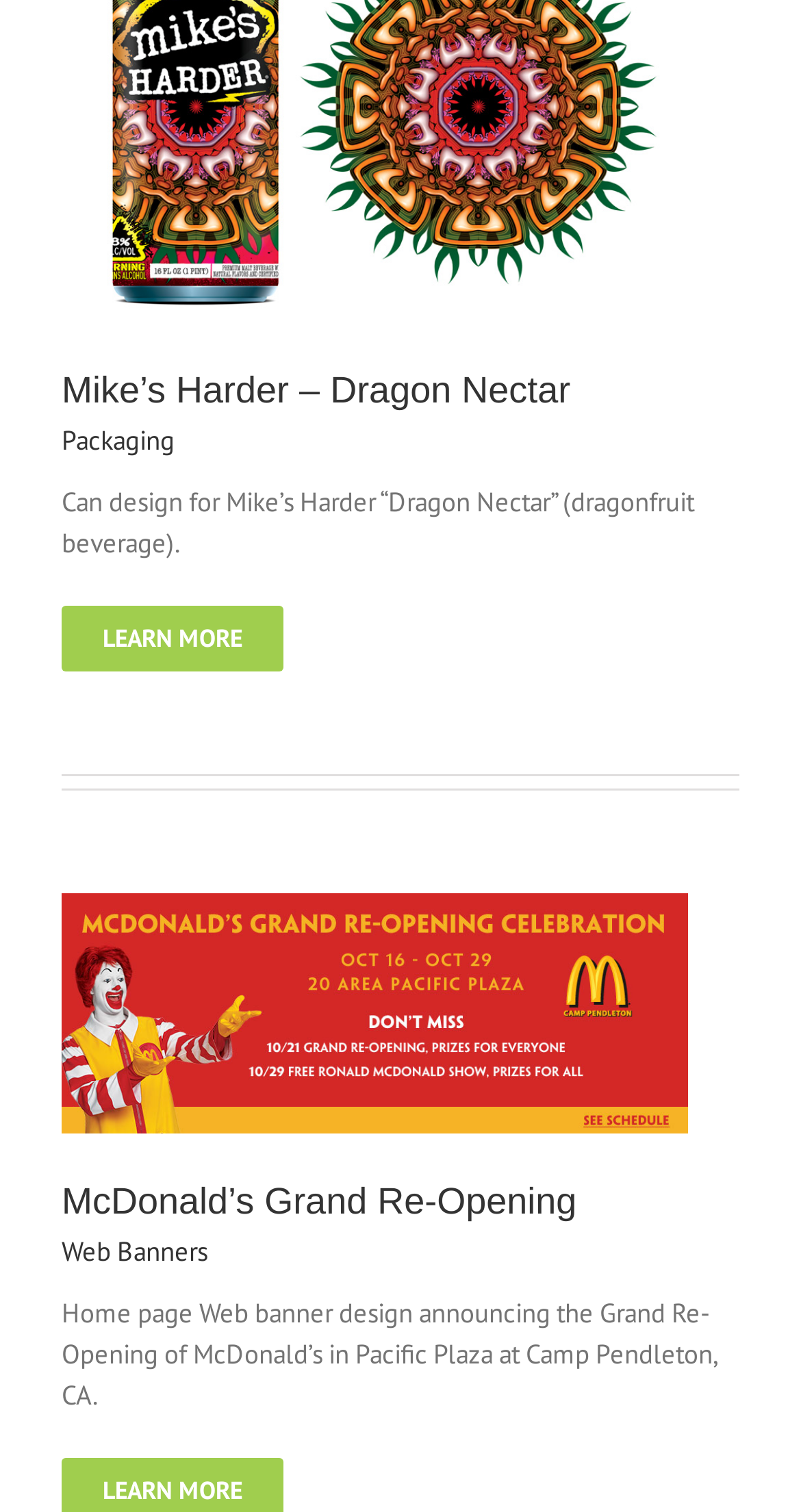Find the bounding box coordinates for the UI element that matches this description: "Logos / Identity".

[0.077, 0.288, 0.295, 0.311]